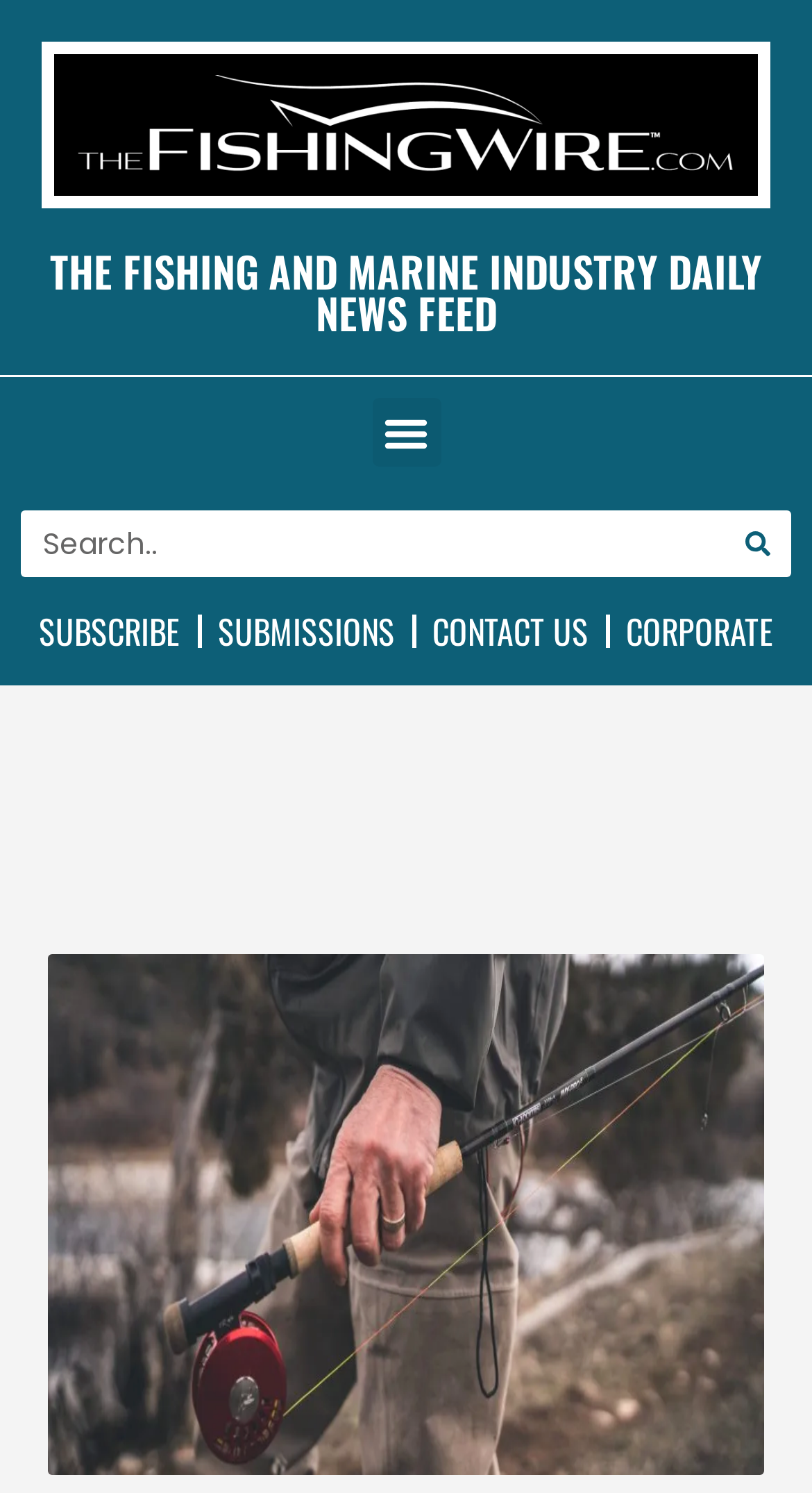Craft a detailed narrative of the webpage's structure and content.

The webpage is about a new product showcase in the fishing industry, specifically featuring a G. Loomis Euro Nymphing Rod. At the top of the page, there is a main section that spans the entire width of the page. Within this section, there is a link on the left side, followed by a heading that reads "THE FISHING AND MARINE INDUSTRY DAILY NEWS FEED". 

To the right of the heading, there is a button labeled "Menu Toggle" that is not currently expanded. Below the heading, there is a search bar that takes up most of the page width, with a search box and a search button on the right side. The search button has a small image on it. 

Underneath the search bar, there are four links lined up horizontally, labeled "SUBSCRIBE", "SUBMISSIONS", "CONTACT US", and "CORPORATE", respectively. These links are positioned near the top of the page, taking up about half of the page width.